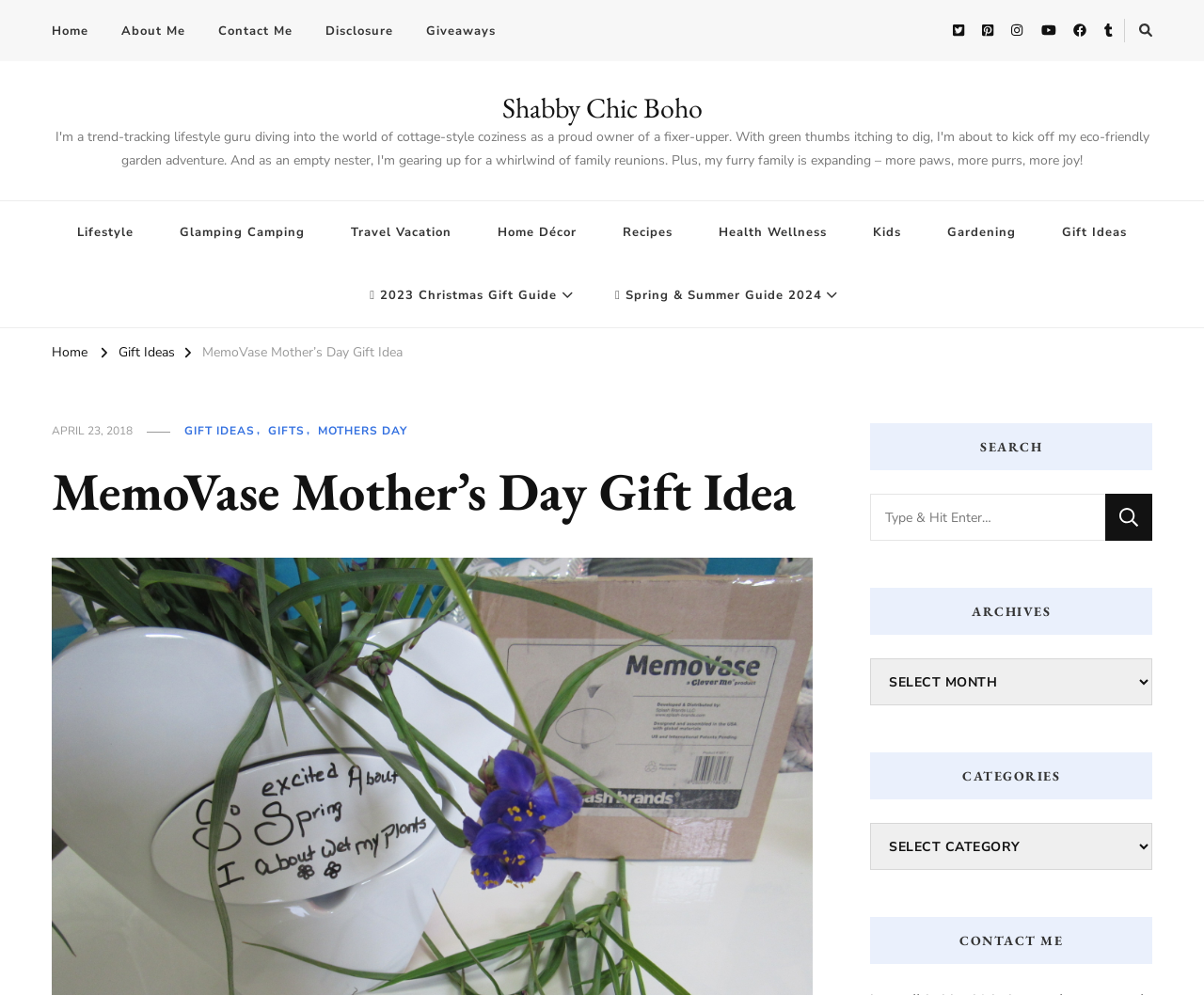Provide the bounding box coordinates of the UI element this sentence describes: "Gift Ideas".

[0.865, 0.203, 0.953, 0.266]